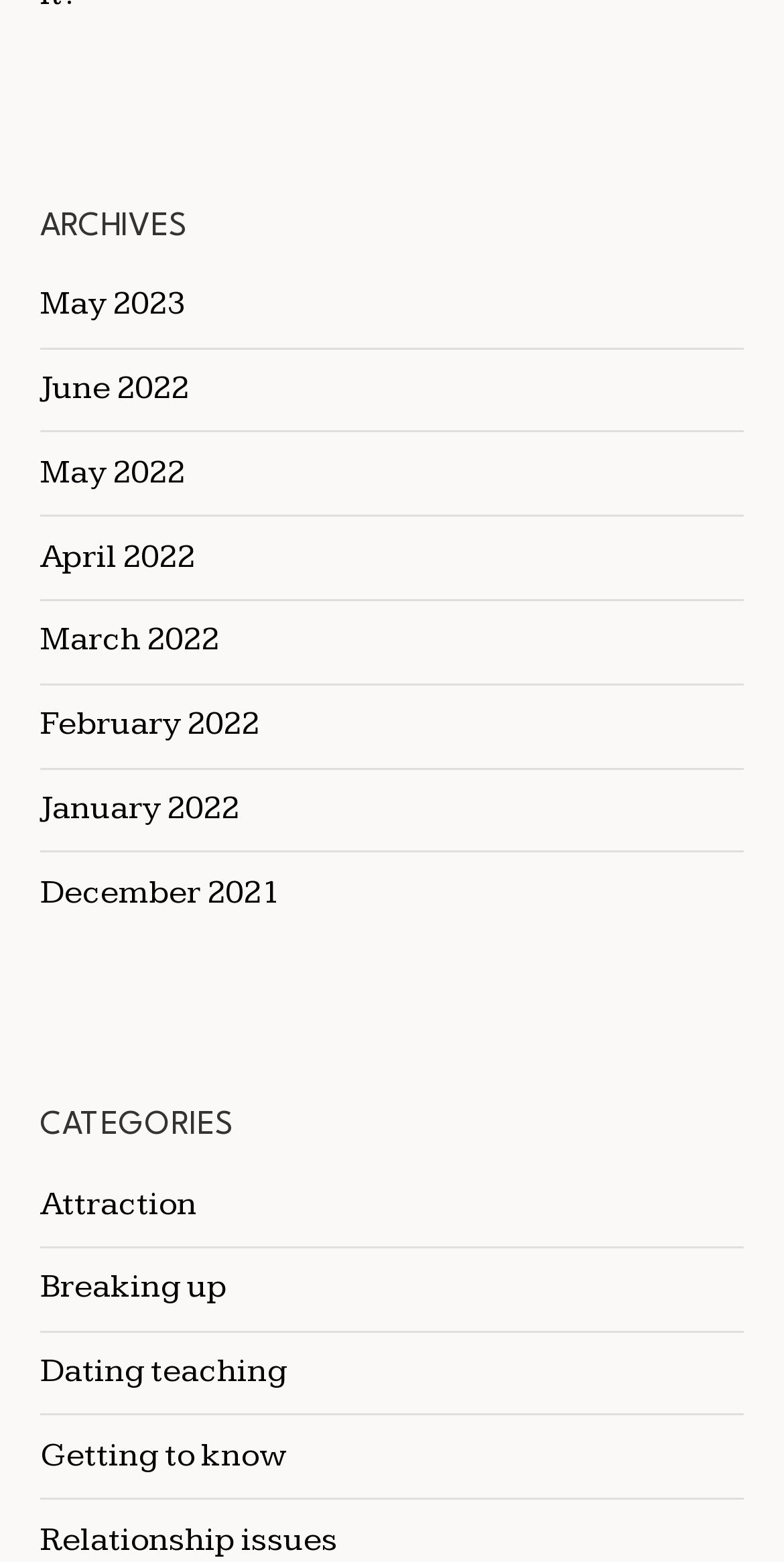Please provide a brief answer to the question using only one word or phrase: 
What is the most recent archive month?

May 2023